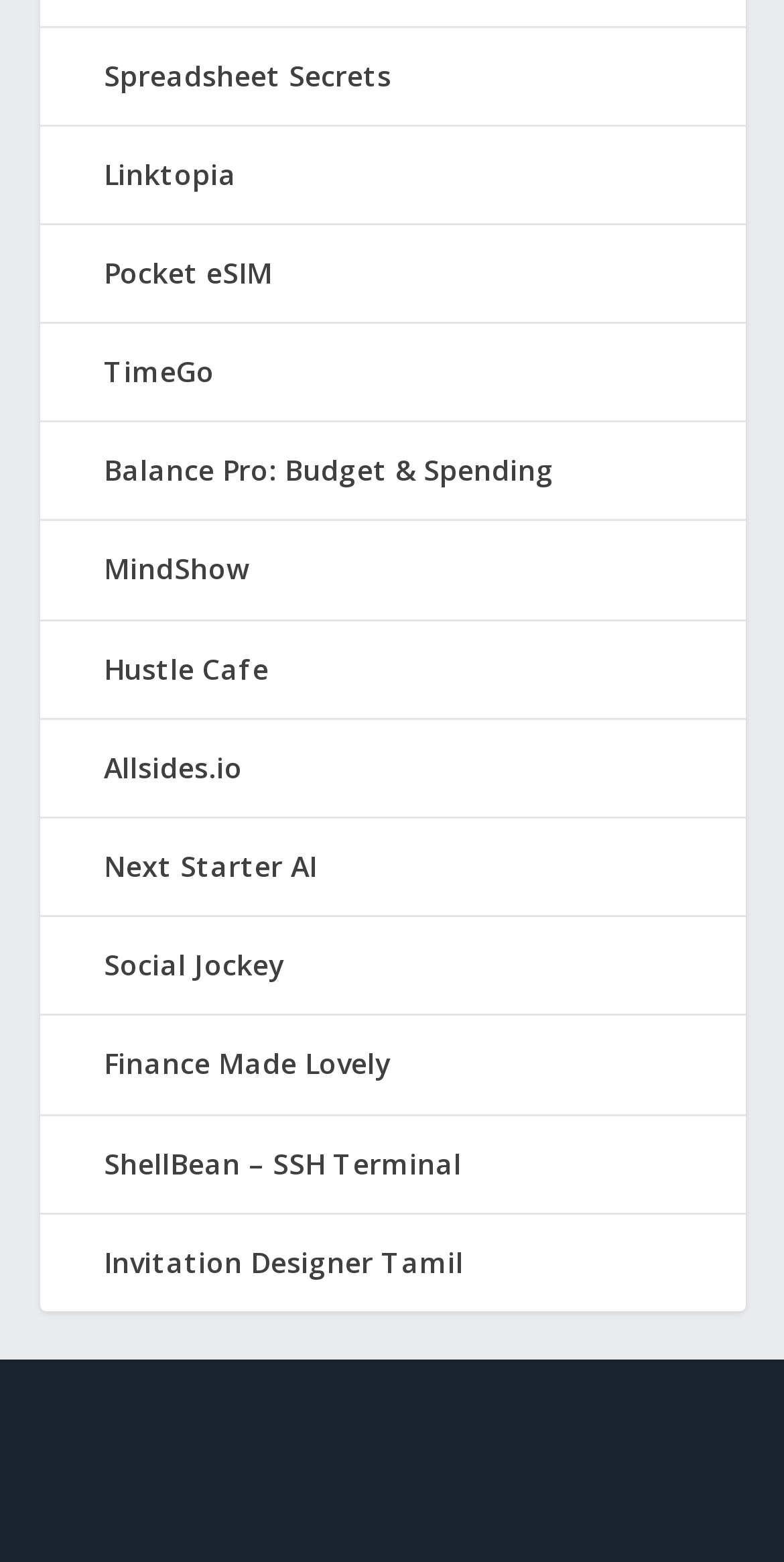Please determine the bounding box coordinates, formatted as (top-left x, top-left y, bottom-right x, bottom-right y), with all values as floating point numbers between 0 and 1. Identify the bounding box of the region described as: blog

None